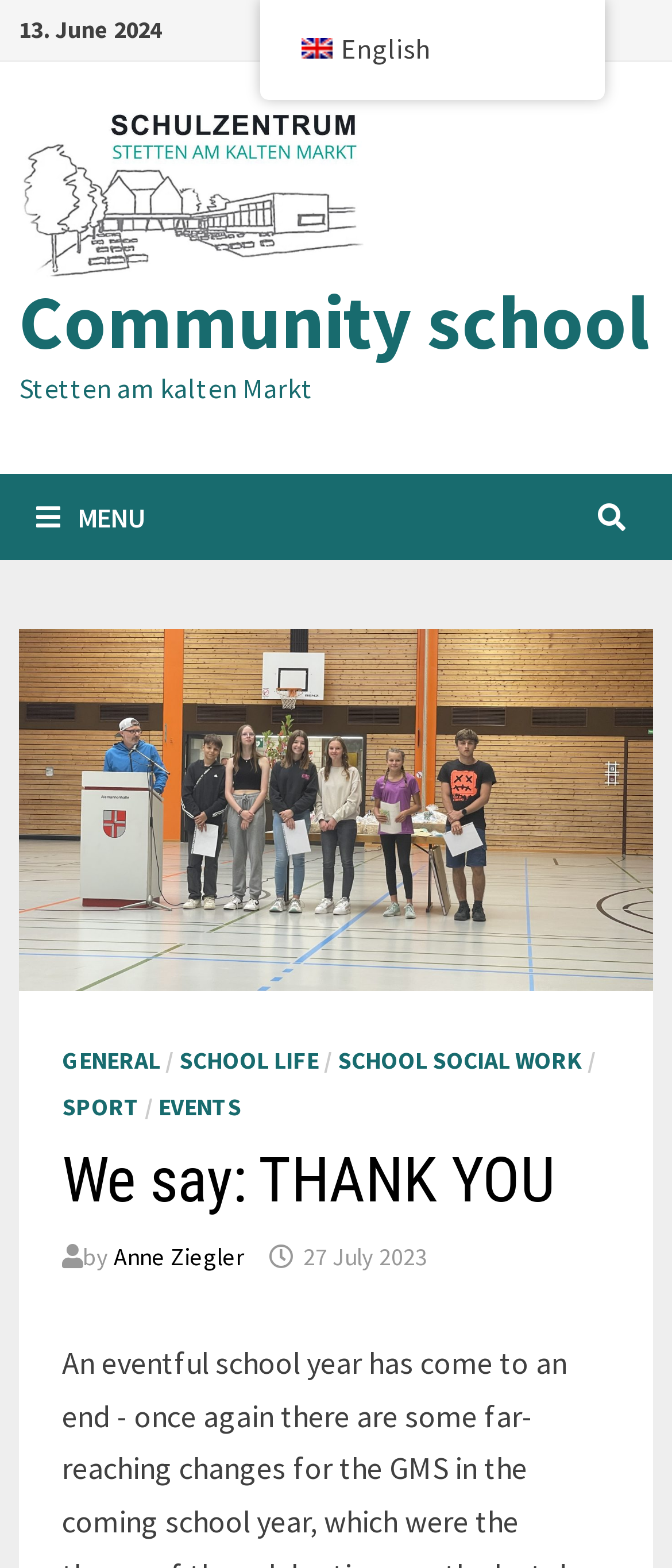What is the name of the school?
Analyze the image and provide a thorough answer to the question.

I found the name 'Community school' as a link element with bounding box coordinates [0.029, 0.07, 0.541, 0.177], which is also accompanied by an image with the same name and coordinates.